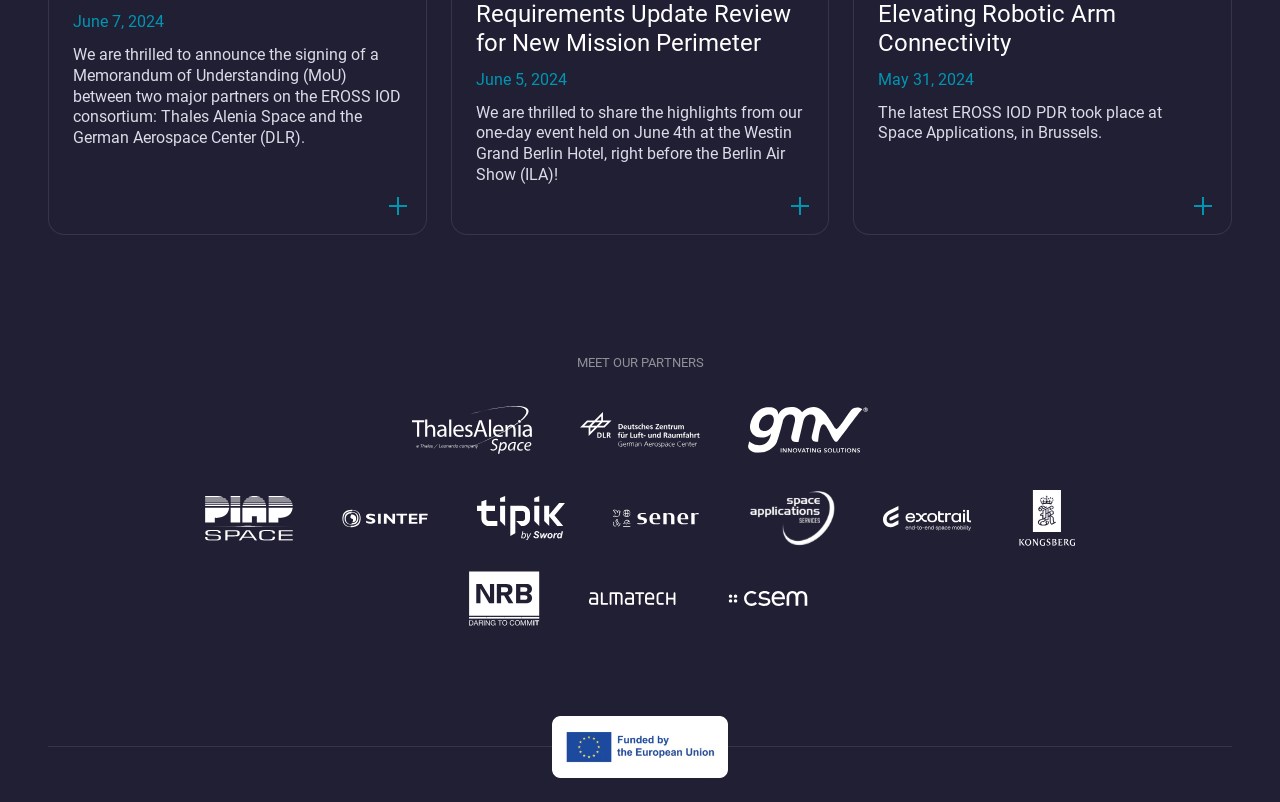Identify the bounding box coordinates of the clickable region required to complete the instruction: "Check out Piap Space". The coordinates should be given as four float numbers within the range of 0 and 1, i.e., [left, top, right, bottom].

[0.16, 0.636, 0.229, 0.654]